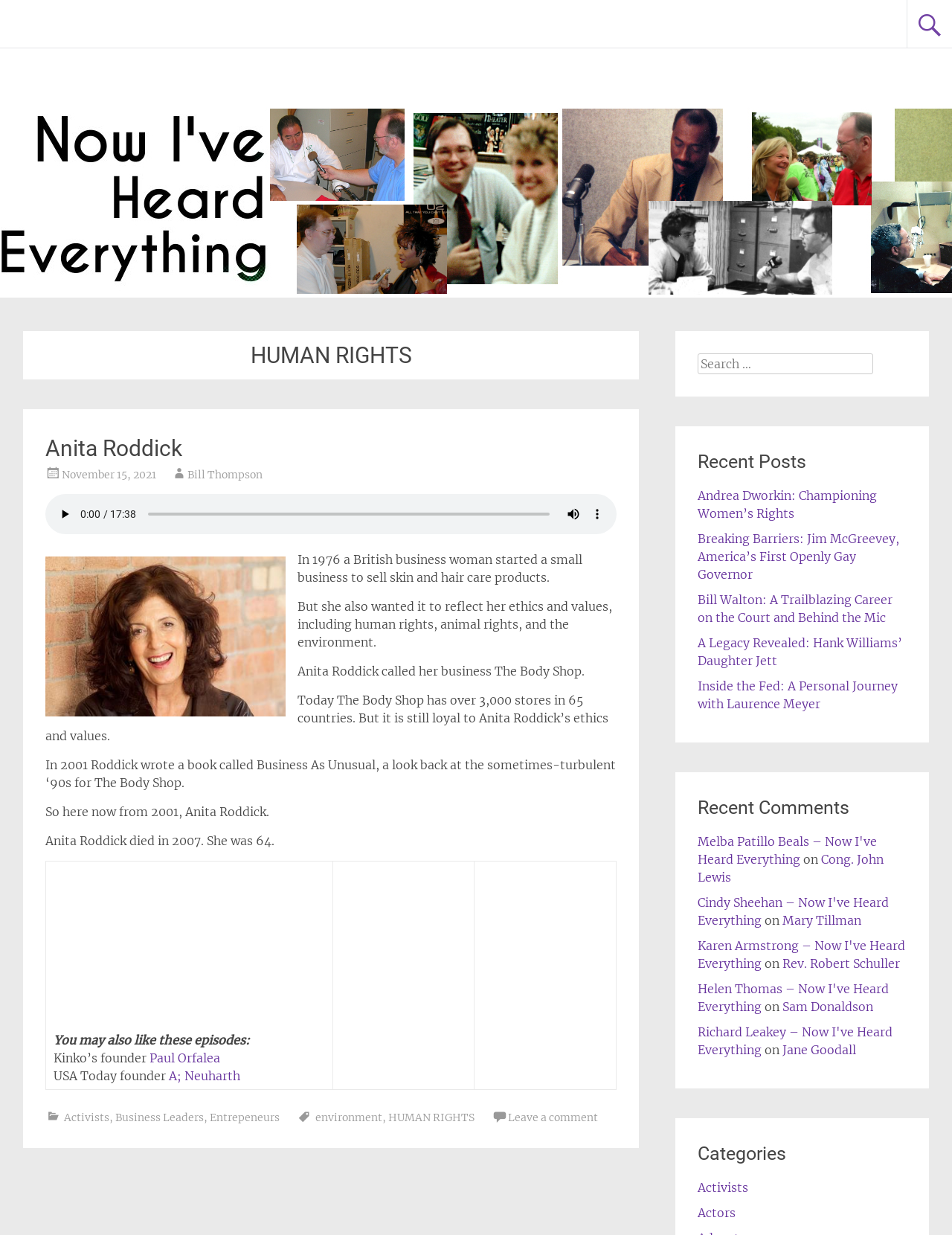Indicate the bounding box coordinates of the clickable region to achieve the following instruction: "view recent posts."

[0.733, 0.363, 0.952, 0.385]